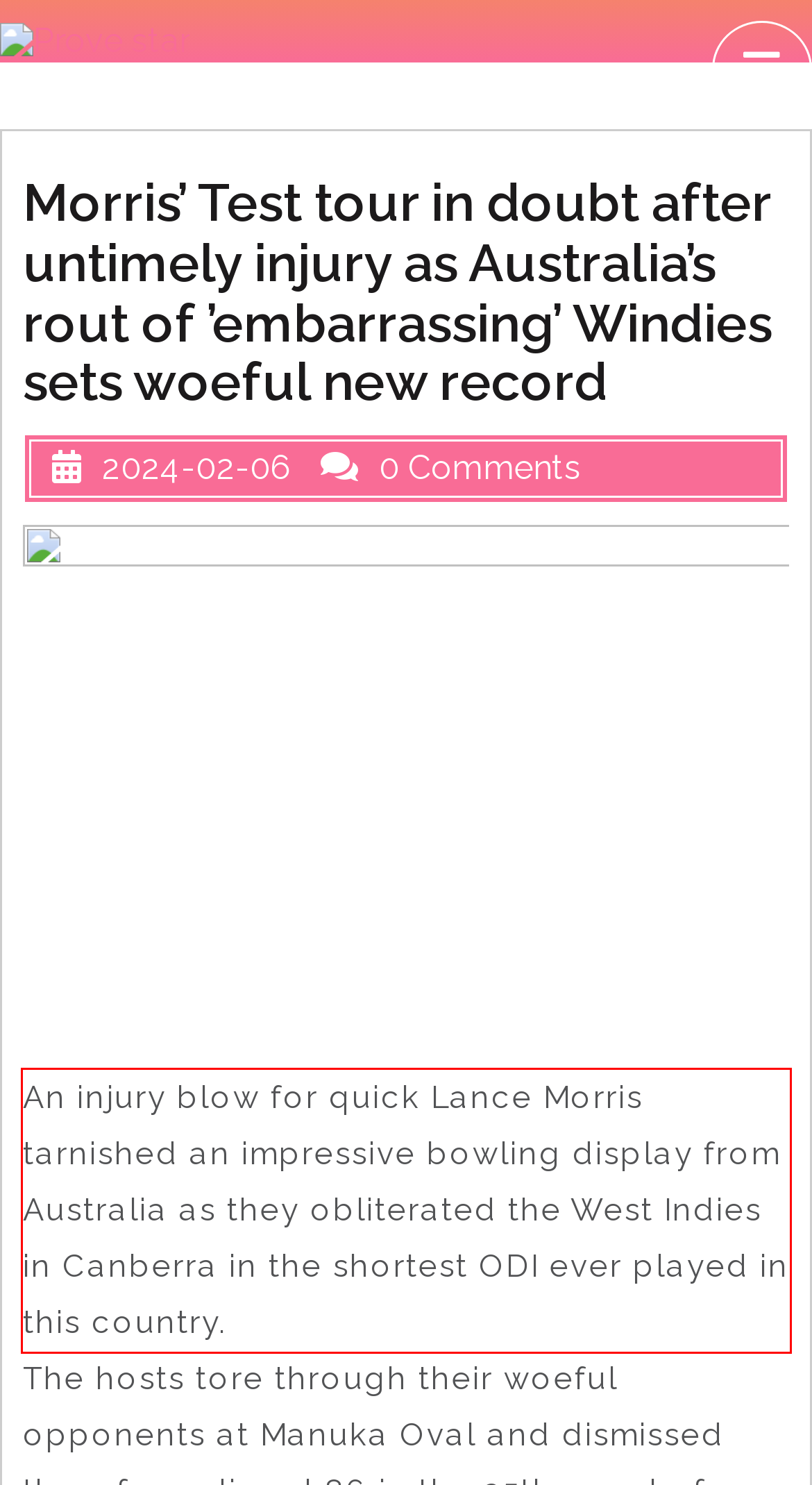With the provided screenshot of a webpage, locate the red bounding box and perform OCR to extract the text content inside it.

An injury blow for quick Lance Morris tarnished an impressive bowling display from Australia as they obliterated the West Indies in Canberra in the shortest ODI ever played in this country.